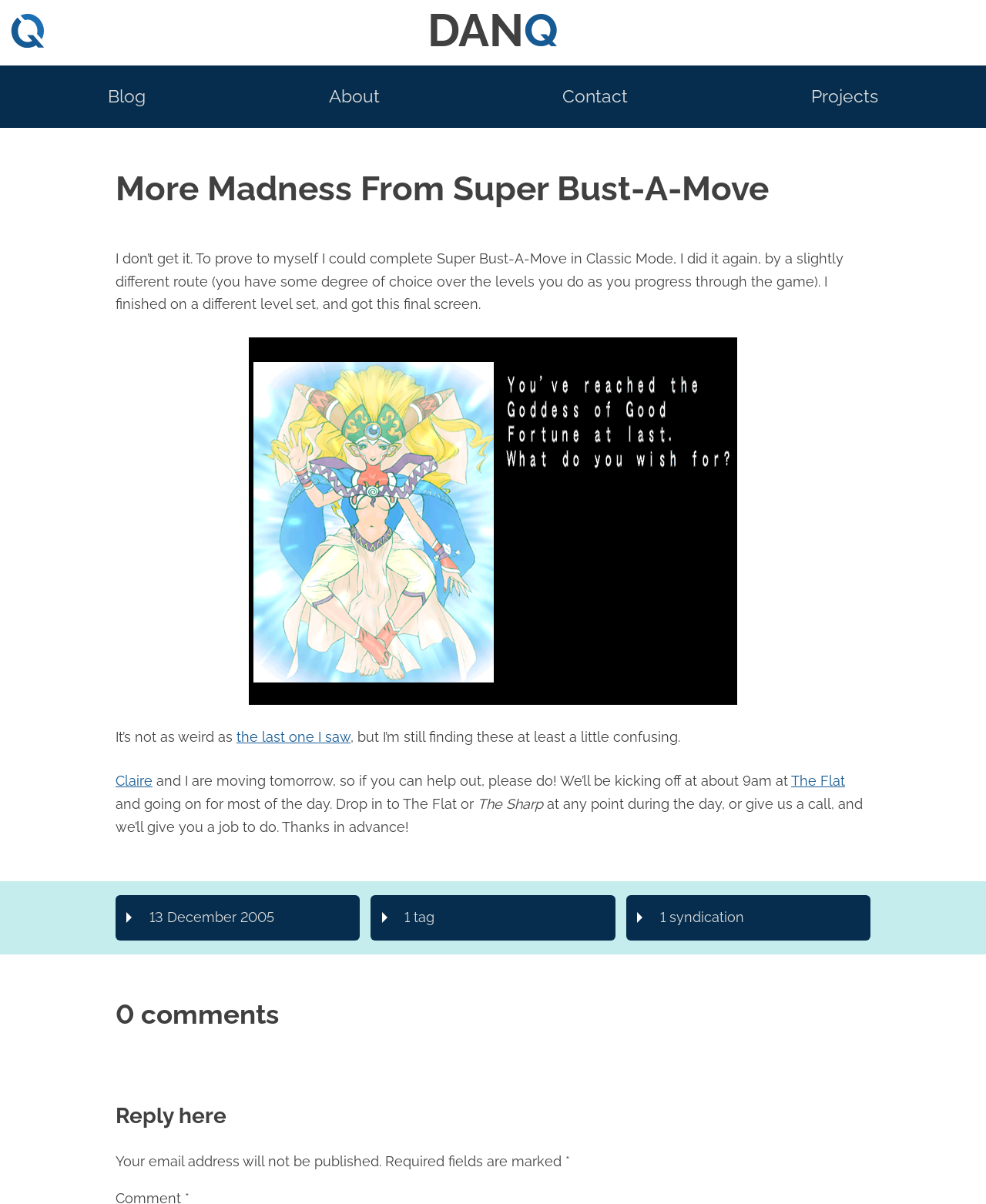Identify the bounding box for the UI element described as: "Dan Q". Ensure the coordinates are four float numbers between 0 and 1, formatted as [left, top, right, bottom].

[0.0, 0.0, 1.0, 0.054]